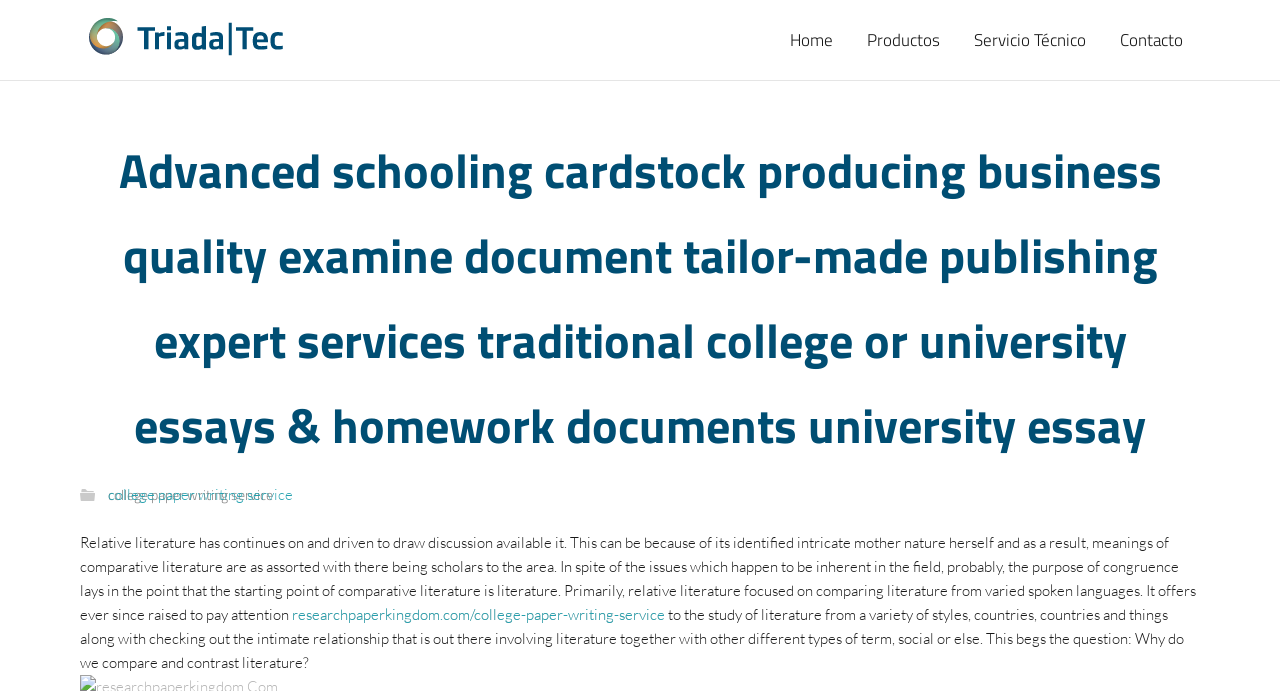Using a single word or phrase, answer the following question: 
What is the URL of the second link?

researchpaperkingdom.com/college-paper-writing-service